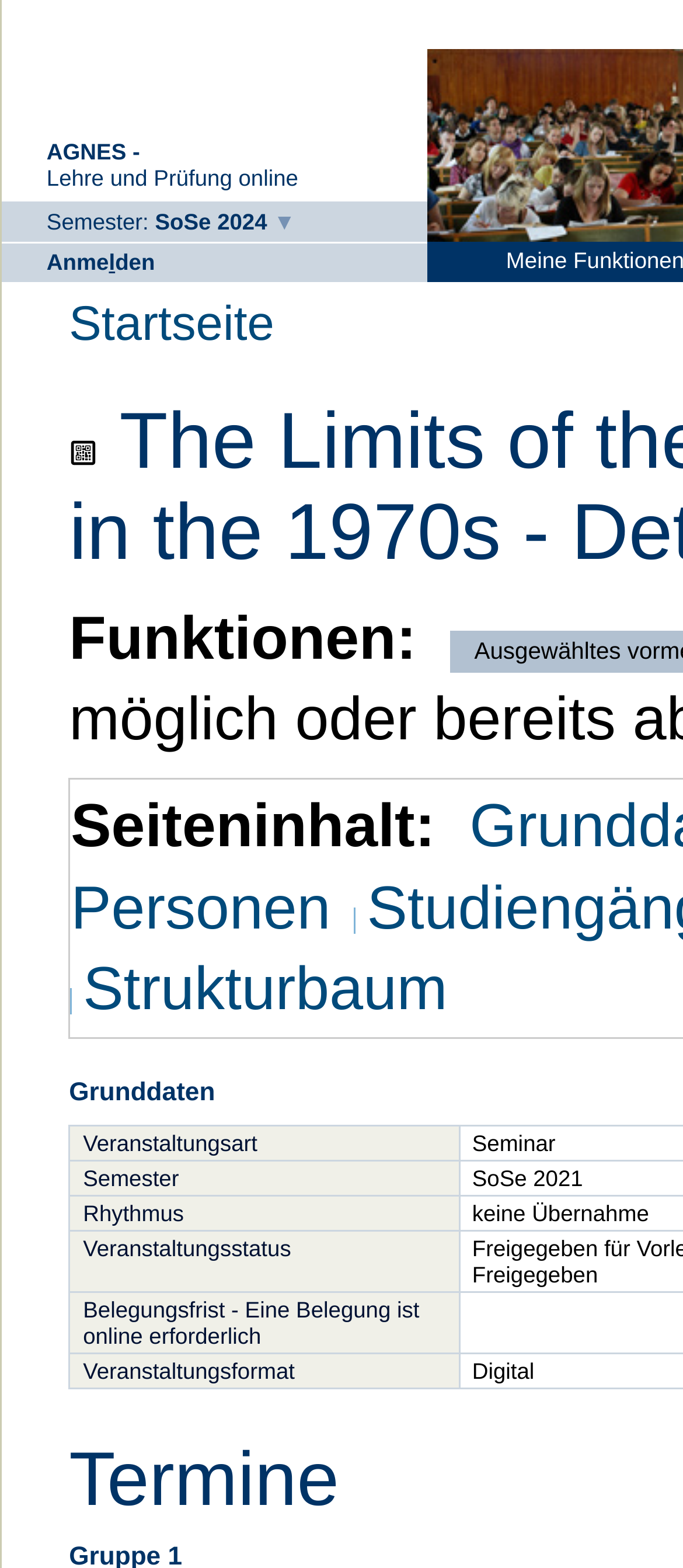Please determine the bounding box coordinates, formatted as (top-left x, top-left y, bottom-right x, bottom-right y), with all values as floating point numbers between 0 and 1. Identify the bounding box of the region described as: Startseite

[0.101, 0.188, 0.402, 0.223]